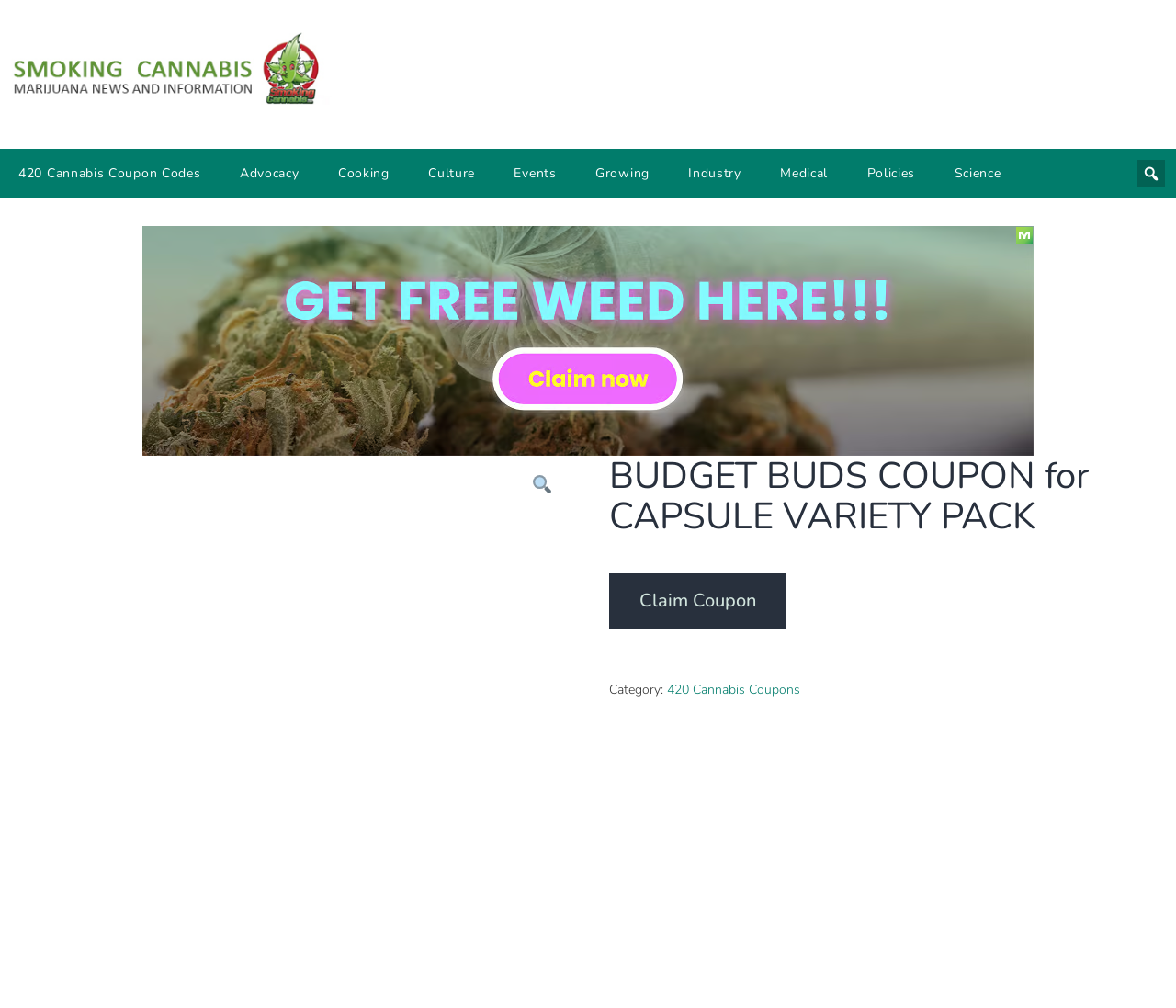Pinpoint the bounding box coordinates for the area that should be clicked to perform the following instruction: "Visit the 420 Cannabis Coupons page".

[0.567, 0.676, 0.68, 0.693]